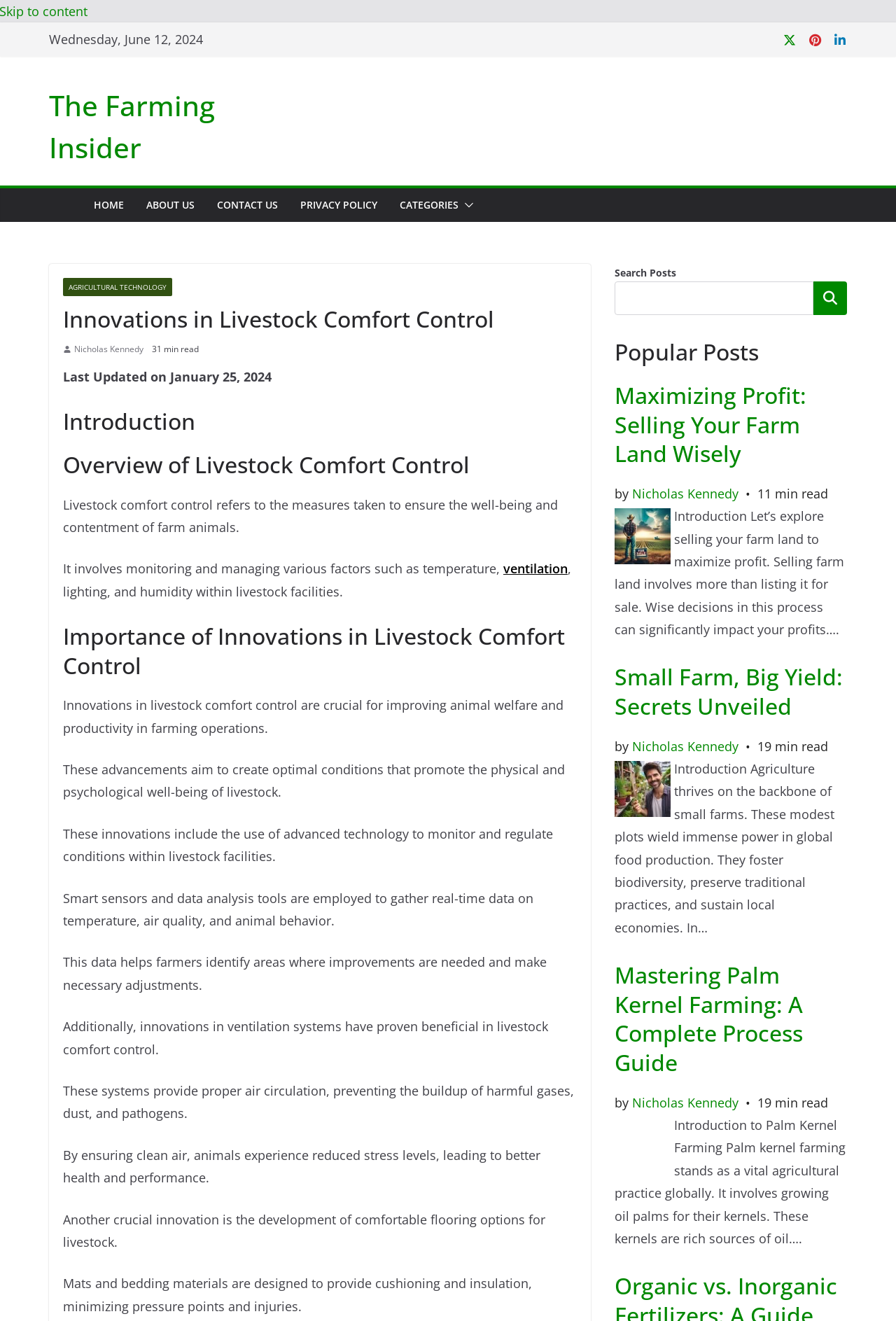What is the benefit of proper air circulation in livestock facilities?
Could you give a comprehensive explanation in response to this question?

Proper air circulation in livestock facilities, provided by innovations in ventilation systems, prevents the buildup of harmful gases, dust, and pathogens, leading to reduced stress levels and better health and performance in animals.